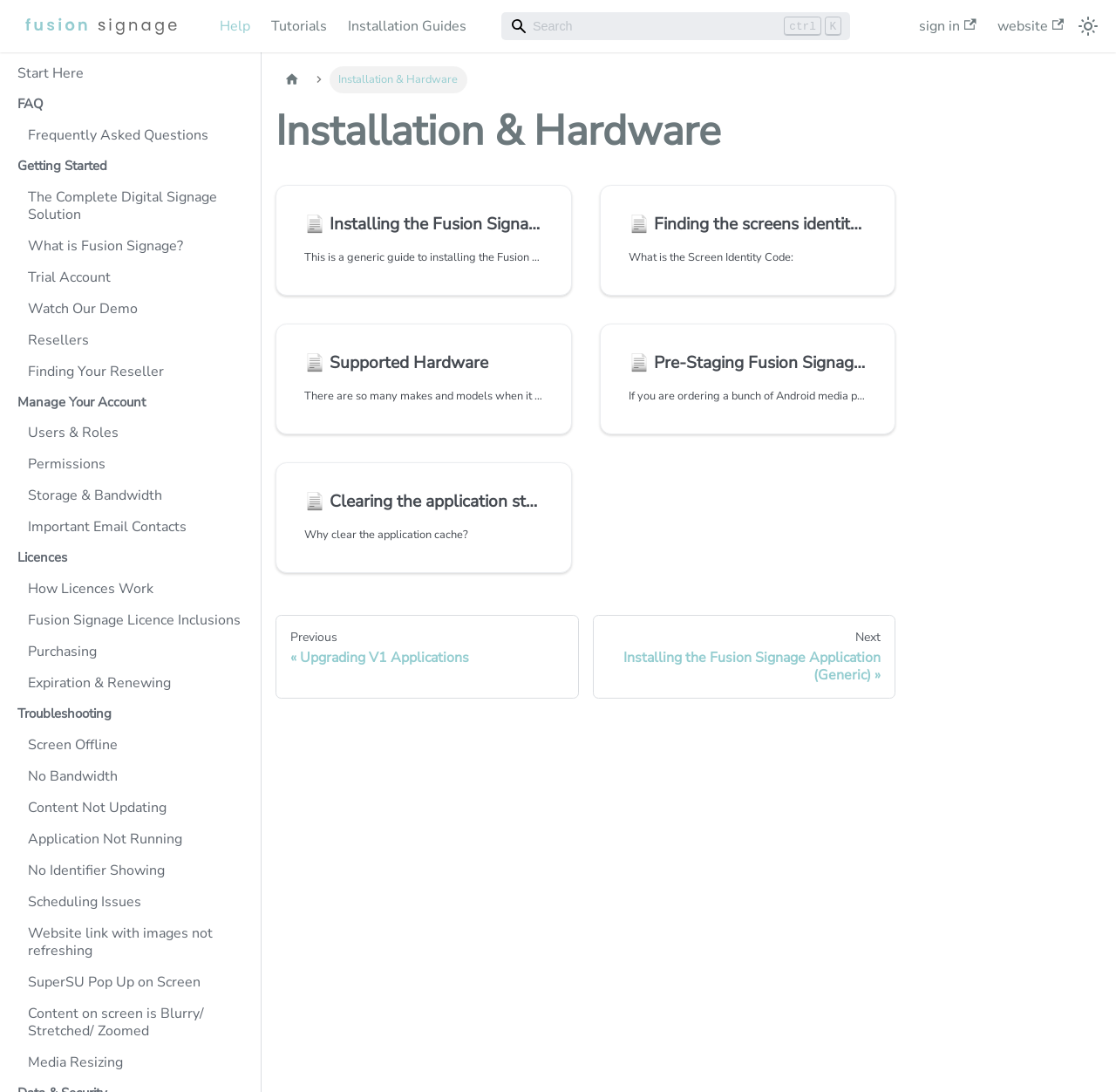Indicate the bounding box coordinates of the clickable region to achieve the following instruction: "Sign in."

[0.814, 0.01, 0.884, 0.038]